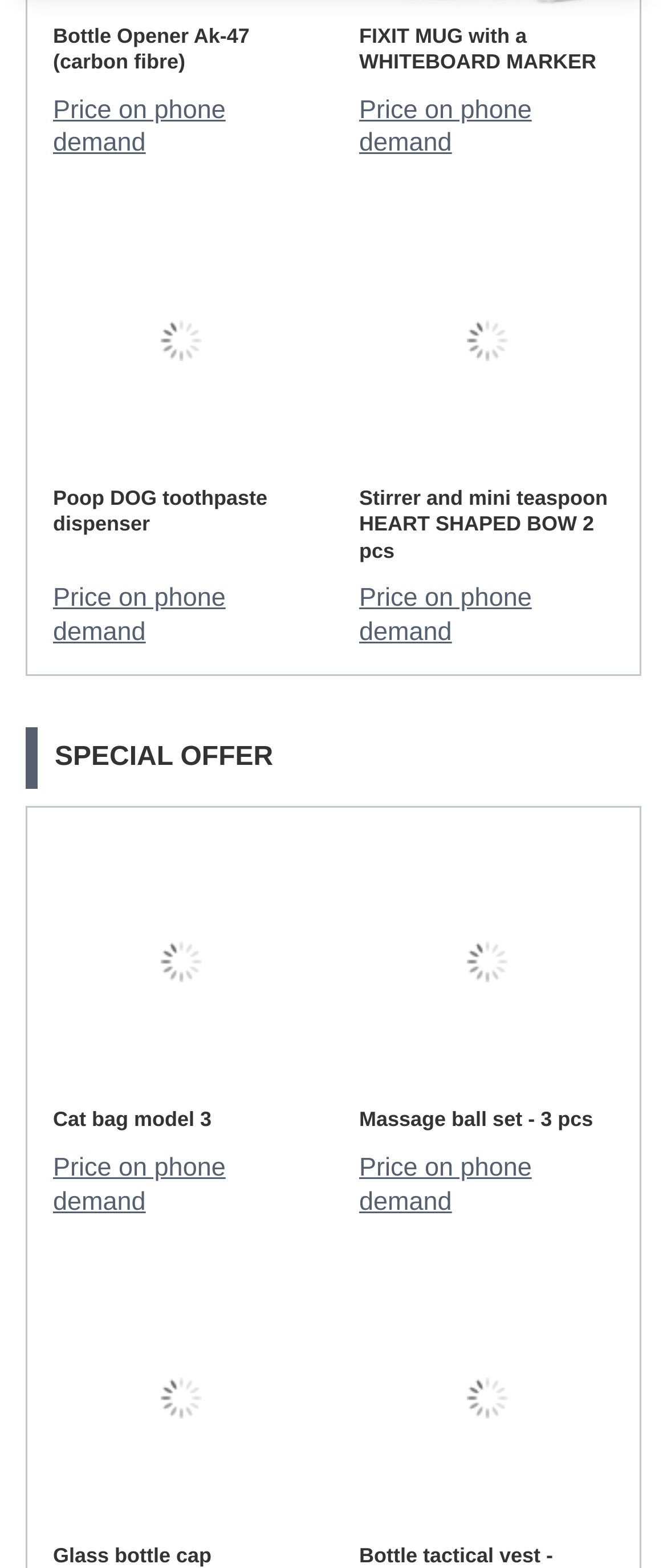How many products have an image?
Look at the image and provide a short answer using one word or a phrase.

8